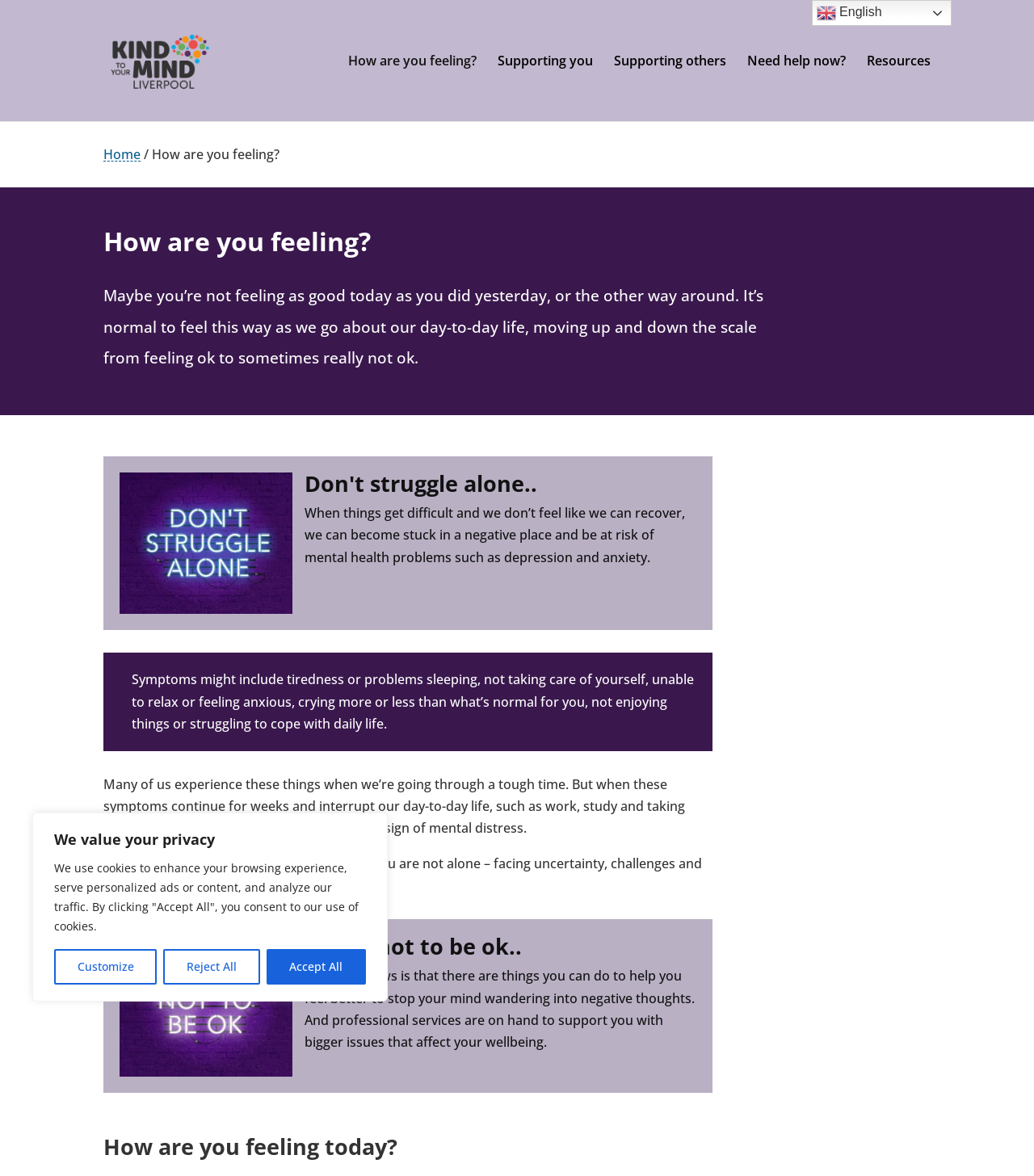Give an extensive and precise description of the webpage.

The webpage is titled "How are you feeling? - Kind to your mind Liverpool" and appears to be a mental wellbeing support website. At the top, there is a cookie consent banner with three buttons: "Customize", "Reject All", and "Accept All". Below this, there is a logo and a link to "Kind to your mind Liverpool".

The main content of the webpage is divided into sections. The first section has a heading "How are you feeling?" and a paragraph of text that explains that it's normal to have ups and downs in life. There is also a table with an image and a heading "Don't struggle alone.." that appears to be encouraging users to seek help when needed.

The next section has a table with a heading and a paragraph of text that describes symptoms of mental health problems such as depression and anxiety. The text explains that these symptoms can be a sign of mental distress if they continue for weeks and interrupt daily life.

The following section has another table with an image and a heading "It's ok not to be ok.." that appears to be reassuring users that it's okay to not be okay and that there are things that can be done to help. The text explains that professional services are available to support users with bigger issues that affect their wellbeing.

At the bottom of the page, there is a heading "How are you feeling today?" and a link to "en English" with a flag icon. There are also several links at the top of the page, including "Supporting you", "Supporting others", "Need help now?", and "Resources".